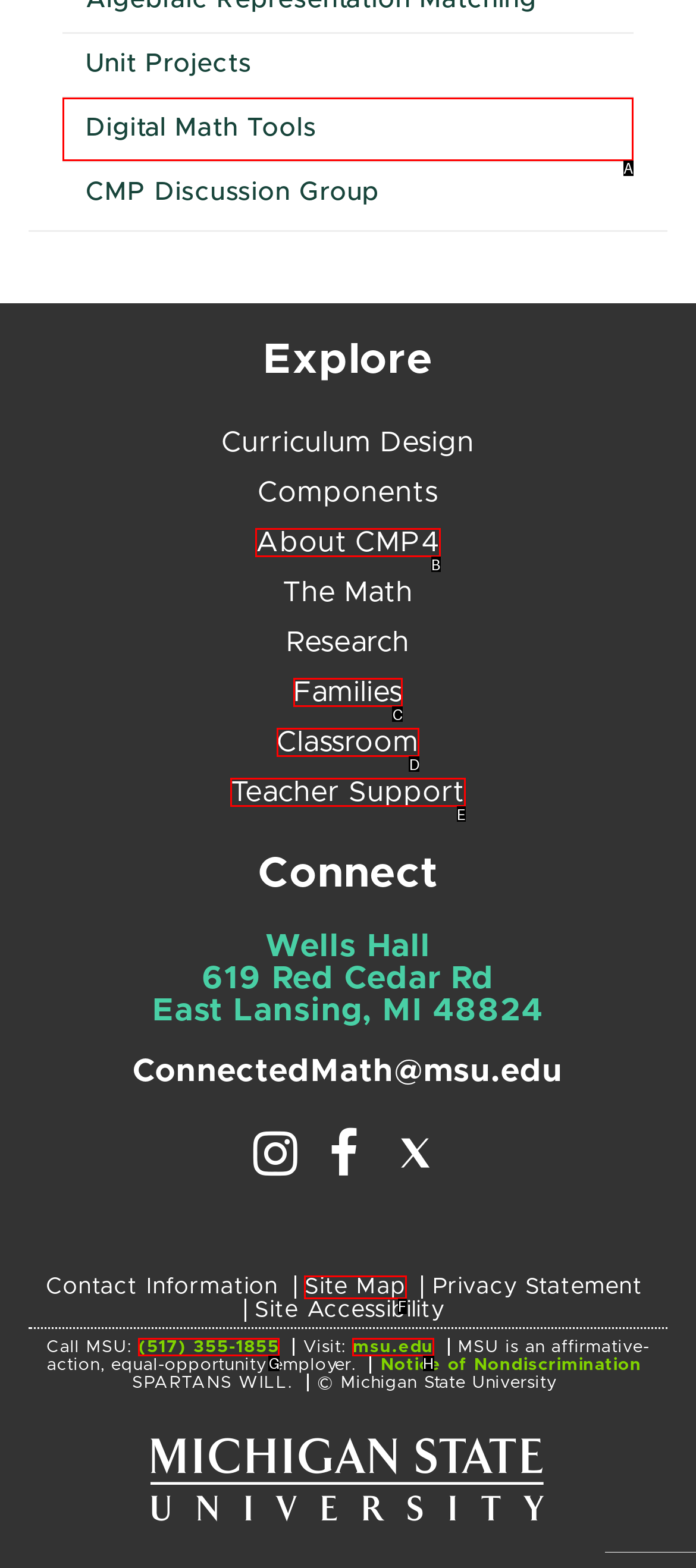Select the option that matches the description: Families. Answer with the letter of the correct option directly.

C